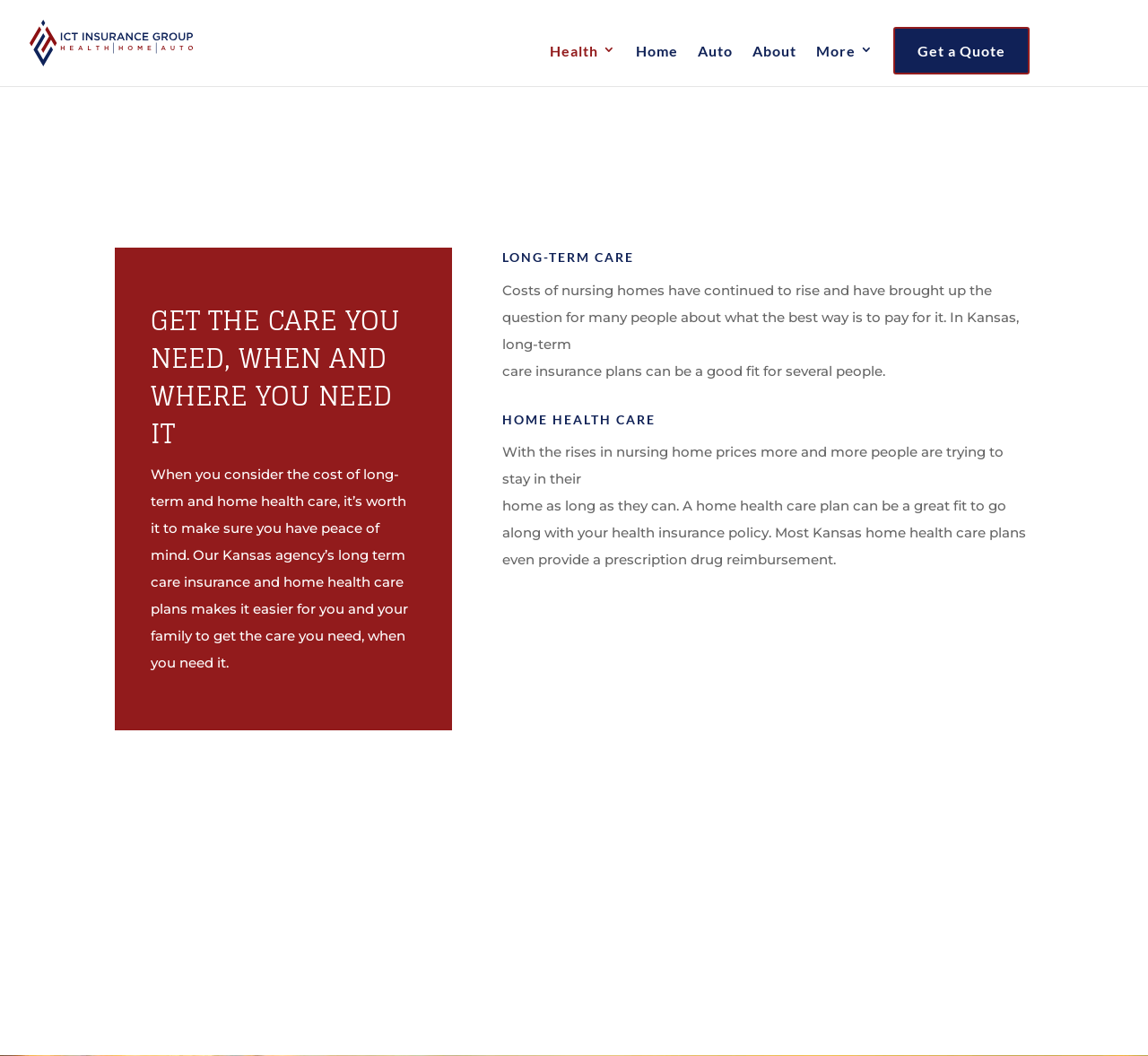What is a concern for people regarding long-term care?
Give a single word or phrase as your answer by examining the image.

Cost